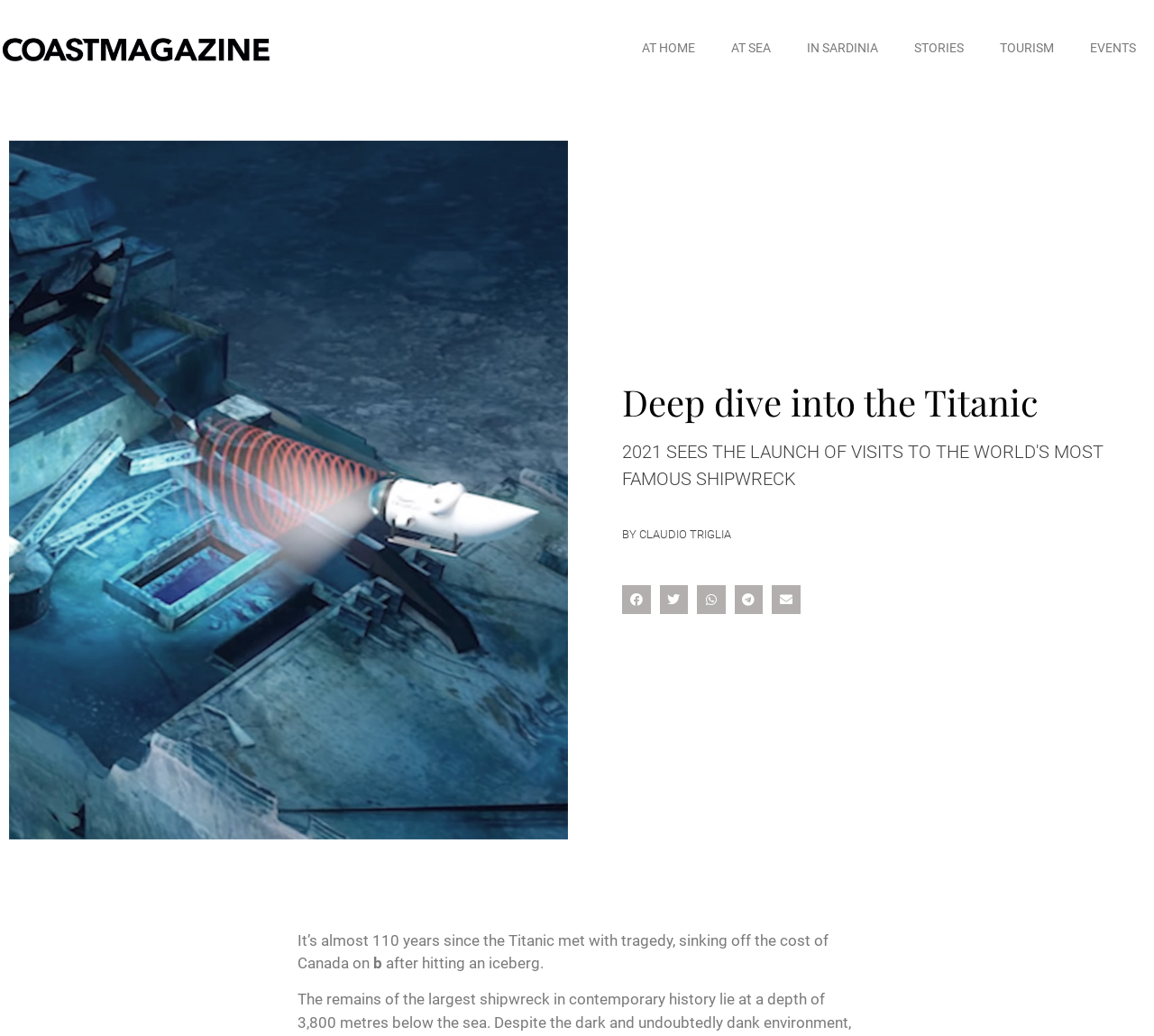How many links are in the top navigation bar?
Refer to the image and provide a one-word or short phrase answer.

6